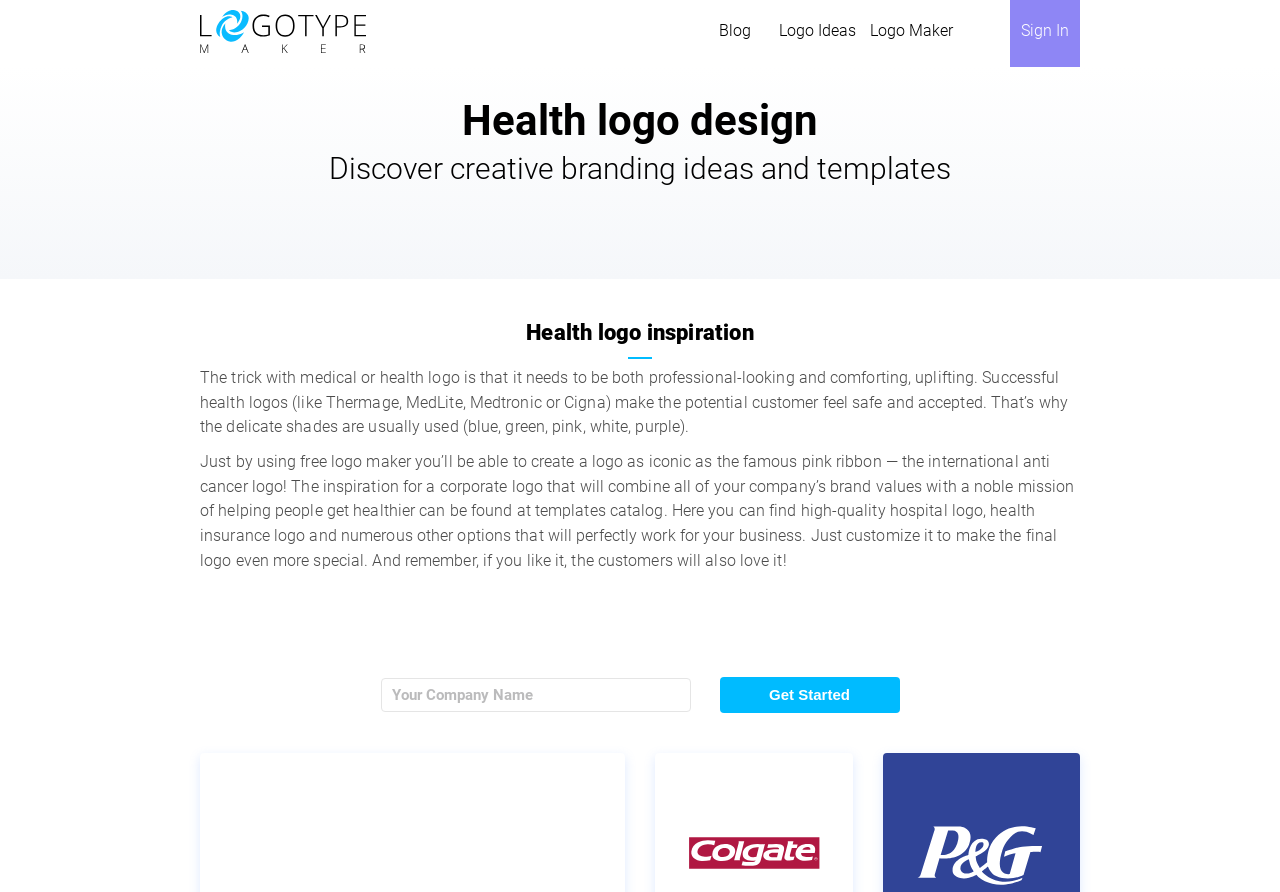Pinpoint the bounding box coordinates of the clickable element needed to complete the instruction: "Read about health logo inspiration". The coordinates should be provided as four float numbers between 0 and 1: [left, top, right, bottom].

[0.156, 0.357, 0.844, 0.389]